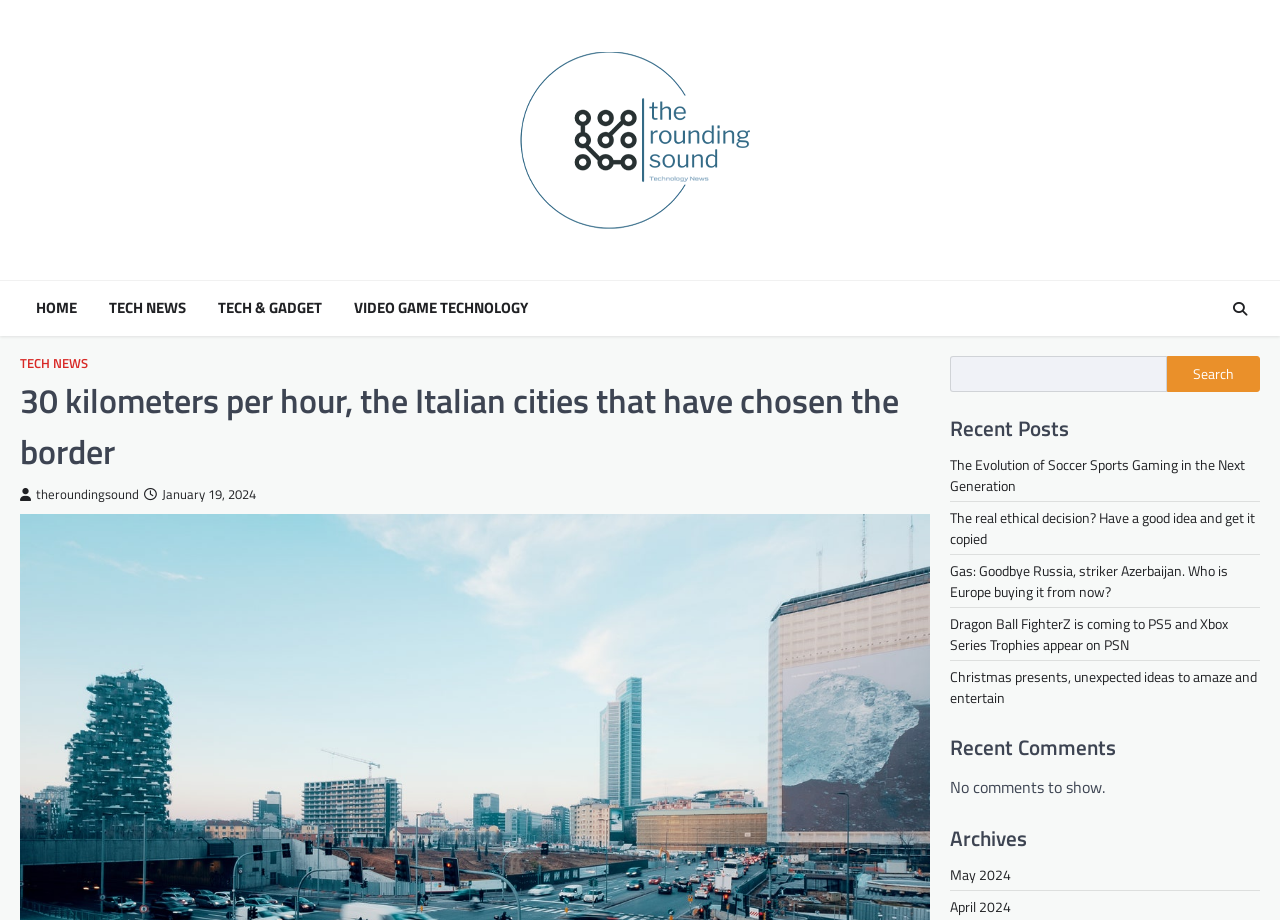What is the title of the first recent post?
Using the image provided, answer with just one word or phrase.

The Evolution of Soccer Sports Gaming in the Next Generation